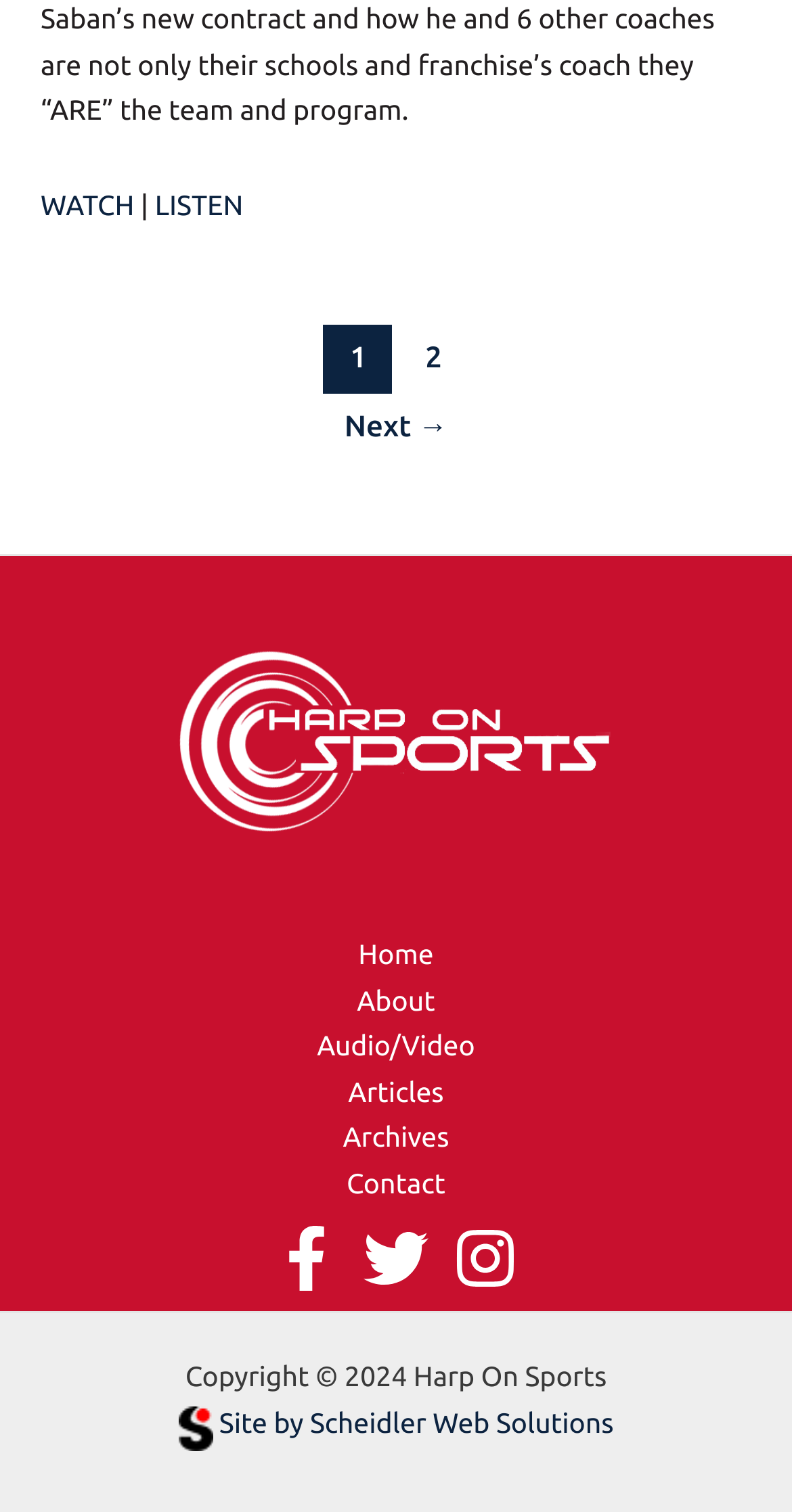Specify the bounding box coordinates of the area to click in order to follow the given instruction: "Visit Home."

[0.401, 0.616, 0.599, 0.646]